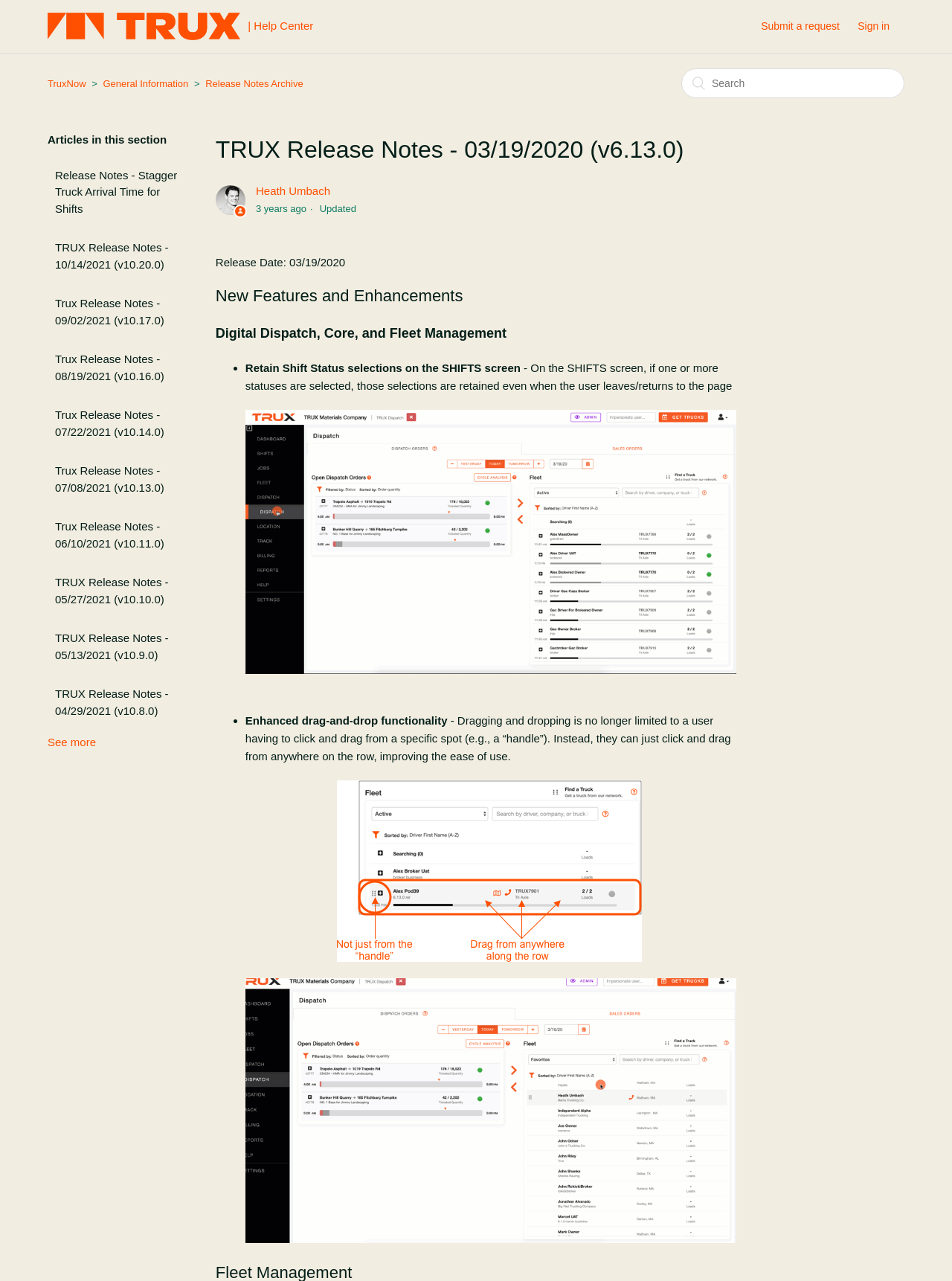Identify the bounding box coordinates for the UI element mentioned here: "General Information". Provide the coordinates as four float values between 0 and 1, i.e., [left, top, right, bottom].

[0.108, 0.061, 0.198, 0.07]